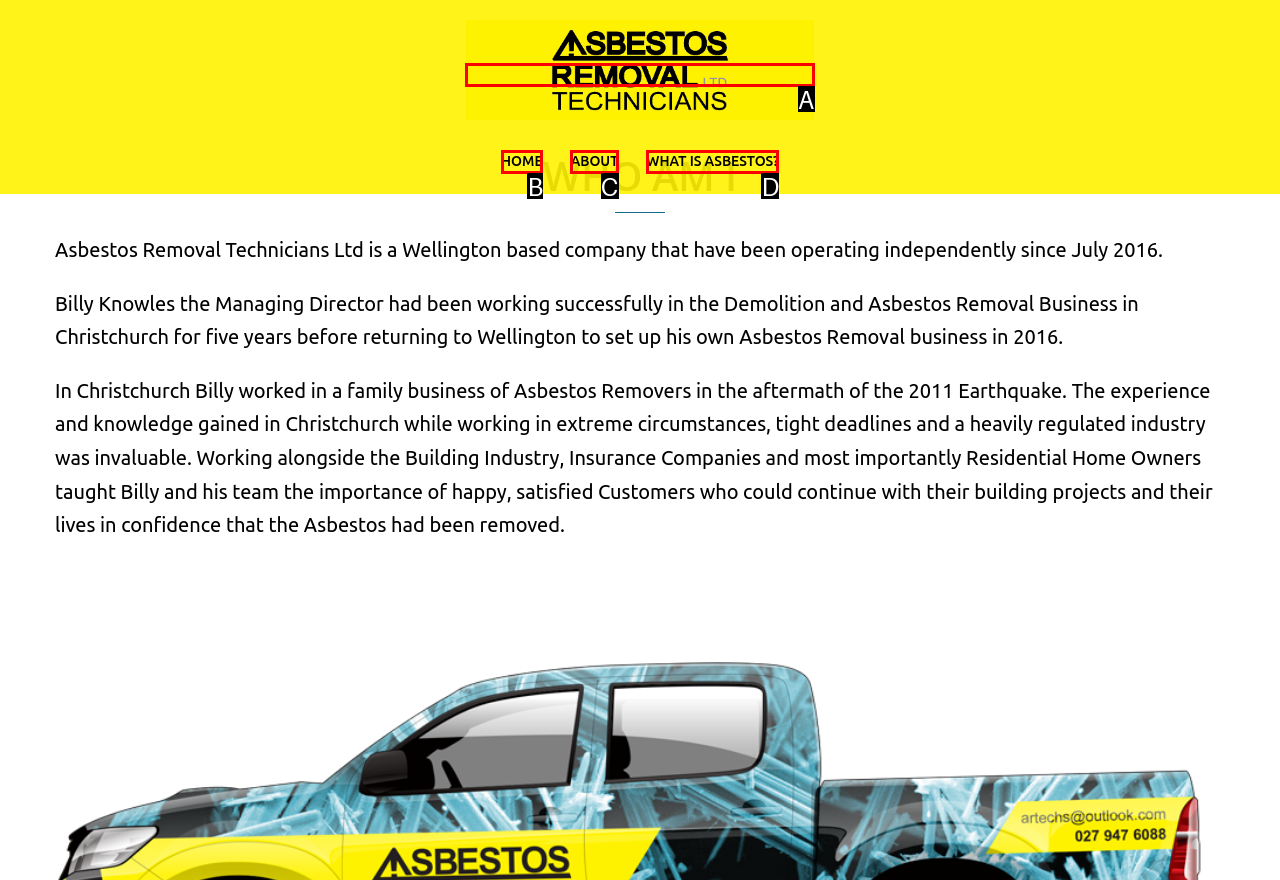Choose the option that best matches the description: Home
Indicate the letter of the matching option directly.

B